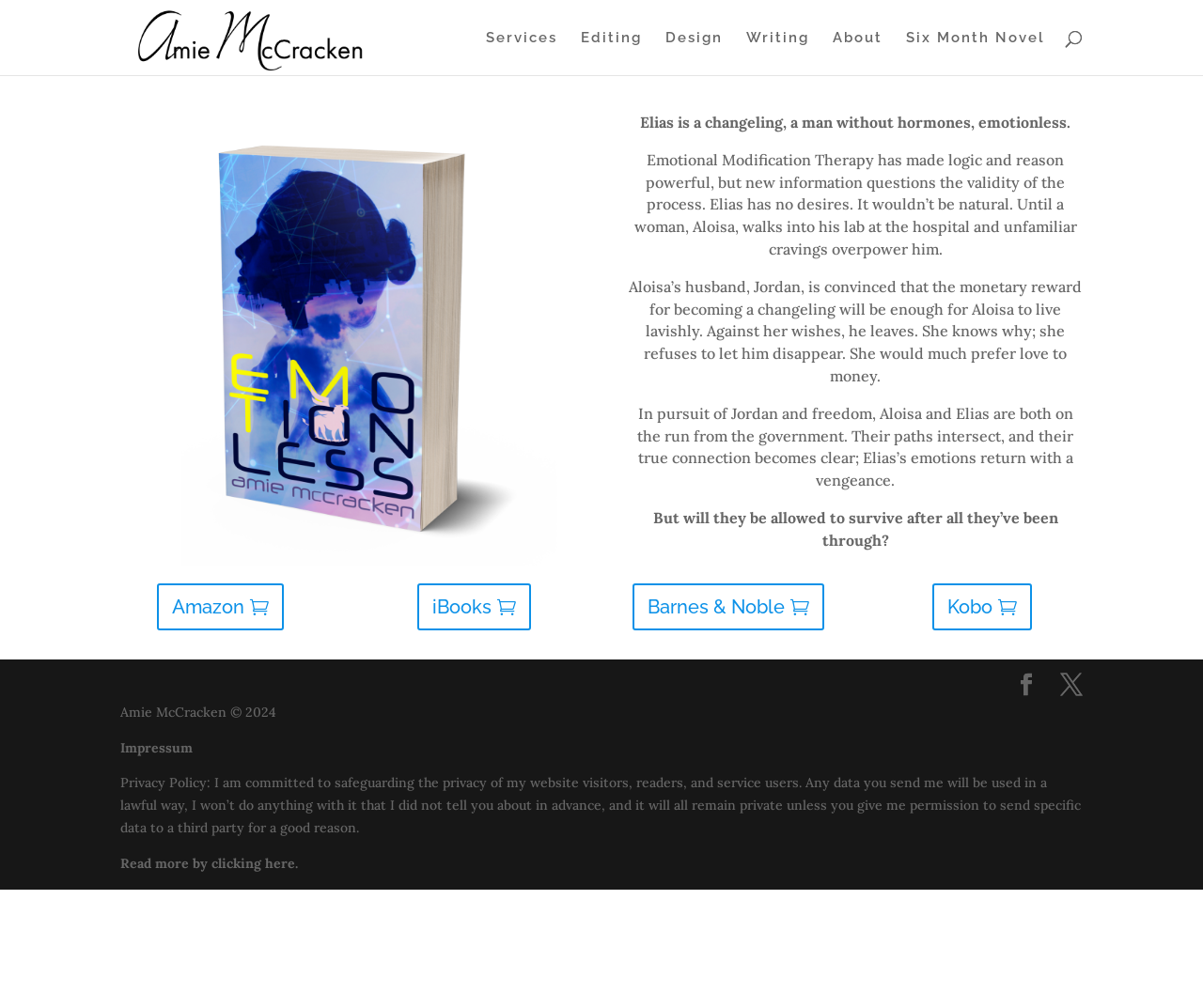Please examine the image and answer the question with a detailed explanation:
What is the tone of the story?

The tone of the story appears to be serious, as it deals with themes of emotionlessness, government pursuit, and personal freedom, which are described in a straightforward and dramatic manner in the static text elements on the page.